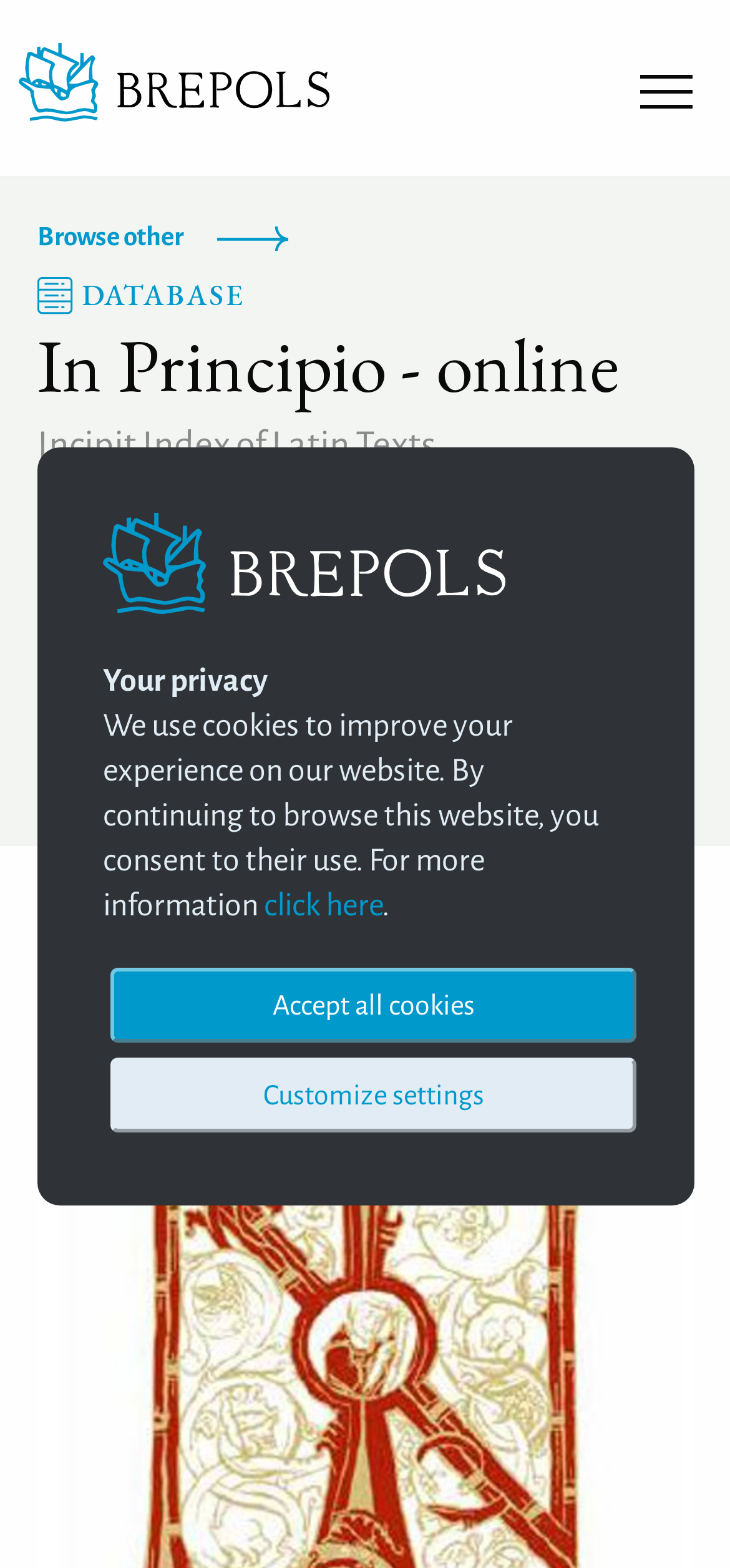What is the name of the publisher?
Based on the content of the image, thoroughly explain and answer the question.

The name of the publisher can be found at the top left corner of the webpage, where it says 'Brepols Publishers' in a link format.